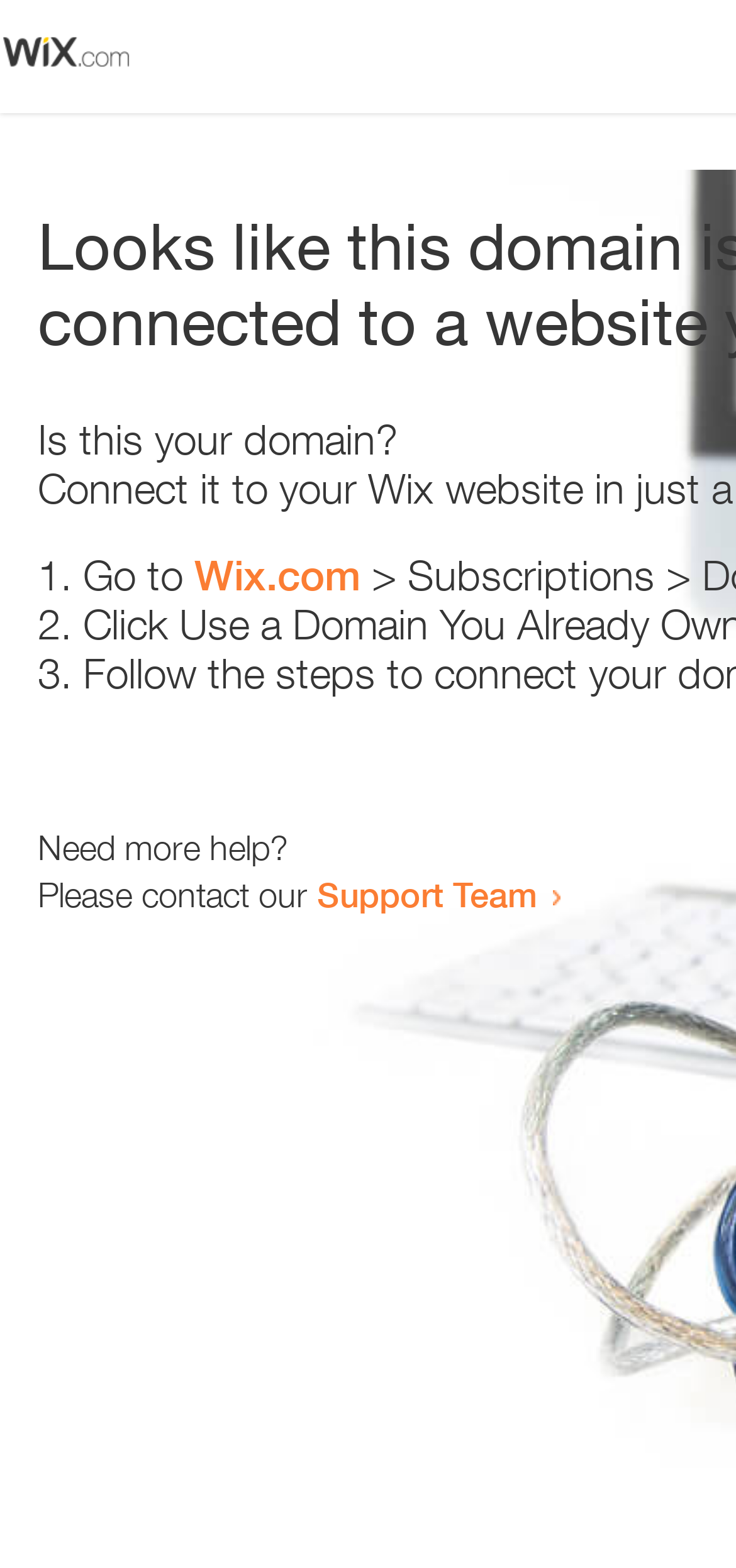Respond to the following question using a concise word or phrase: 
What is the position of the image on the webpage?

Top-left